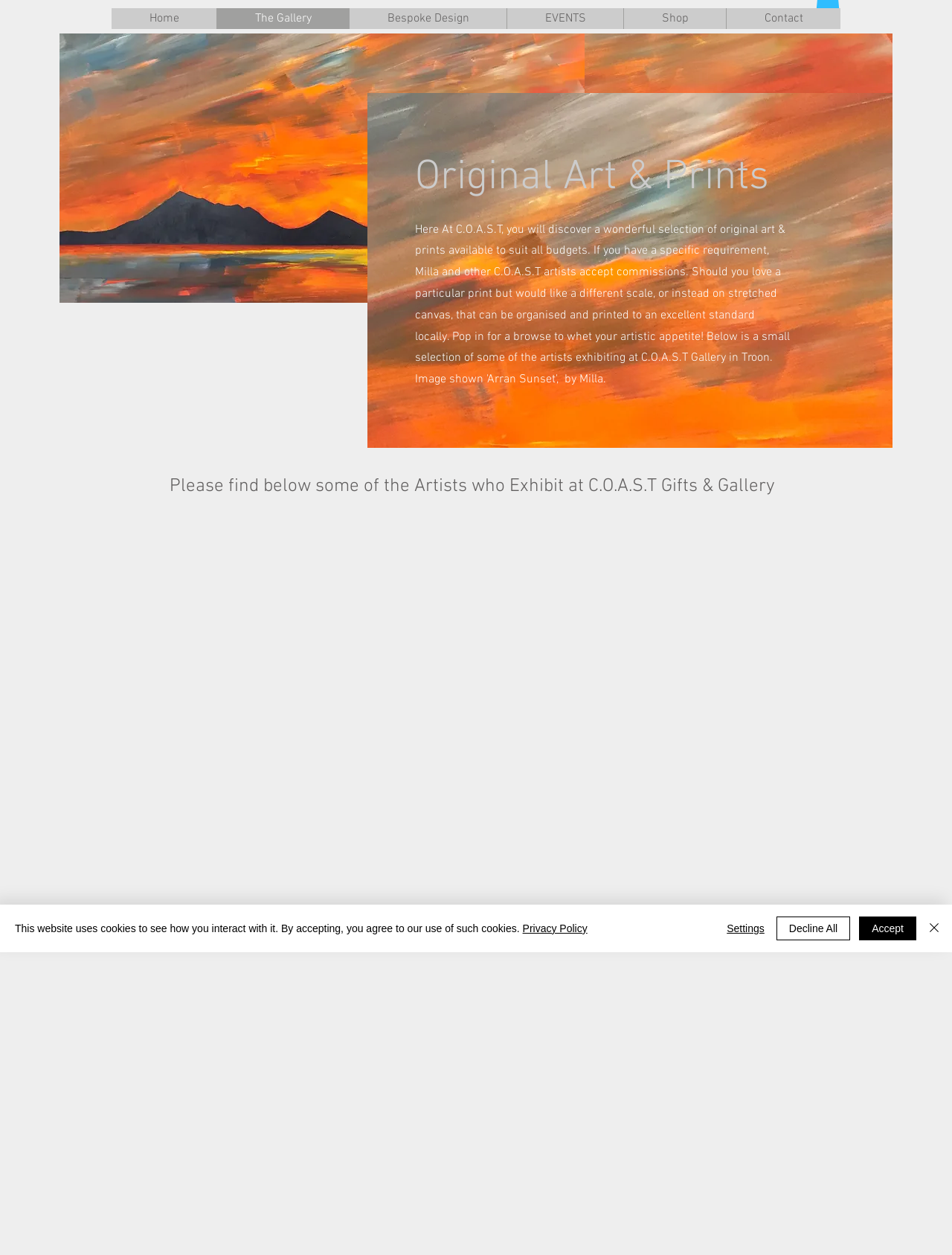Construct a comprehensive description capturing every detail on the webpage.

The webpage is titled "The Gallery | C.O.A.S.T Gallery" and appears to be an art gallery website. At the top of the page, there is a navigation menu with seven links: "Home", "The Gallery", "Bespoke Design", "EVENTS", "Shop", and "Contact". 

Below the navigation menu, there are three large images, two of which are identical and take up a significant portion of the page. The third image is larger and spans almost the entire width of the page.

The main content of the page is divided into two sections. The first section has a heading "Original Art & Prints" and a paragraph of text that describes the types of art and prints available at the gallery, including the option to commission artwork. 

Below this section, there is a heading "Please find below some of the Artists who Exhibit at C.O.A.S.T Gifts & Gallery", but there is no list of artists visible on this page.

At the bottom of the page, there is a cookie policy alert with a message about the website's use of cookies. This alert includes a link to the "Privacy Policy" and four buttons: "Accept", "Decline All", "Settings", and "Close". The "Close" button has a small icon of an "X" next to it.